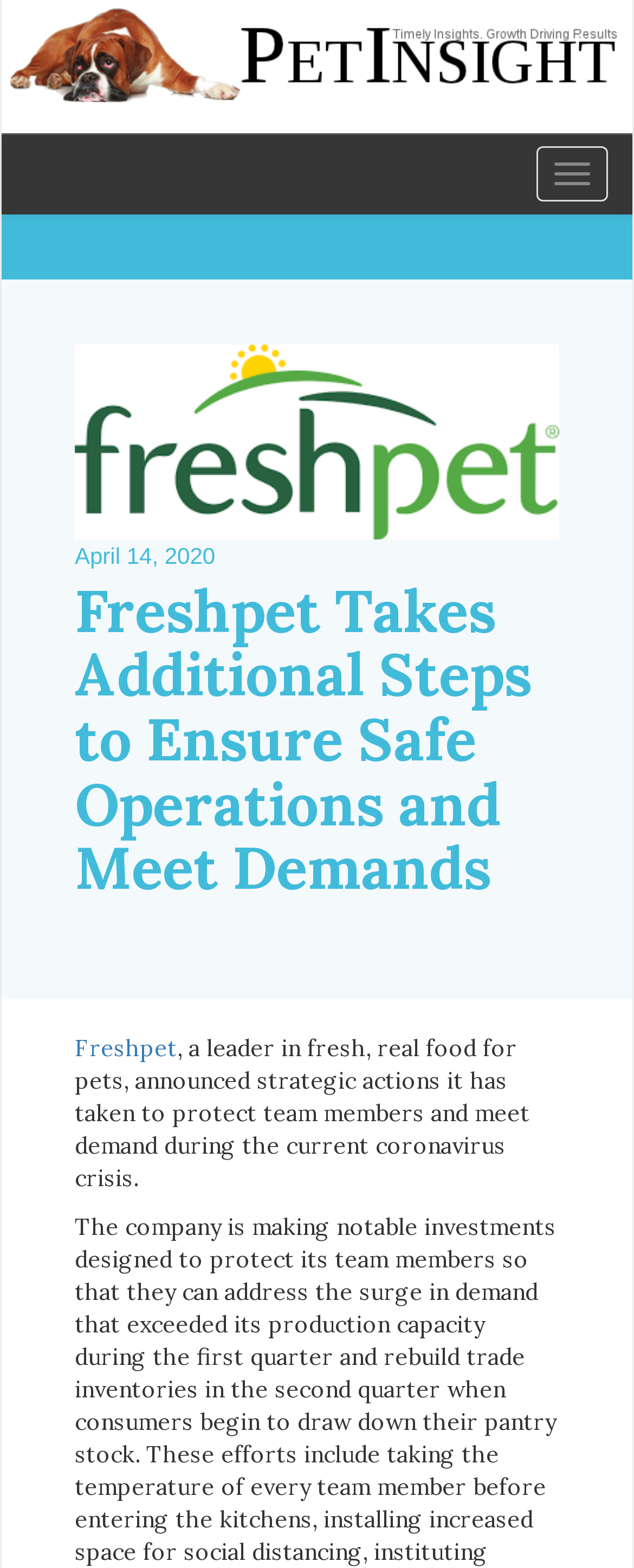Please answer the following question using a single word or phrase: 
What is the current crisis mentioned in the article?

Coronavirus crisis